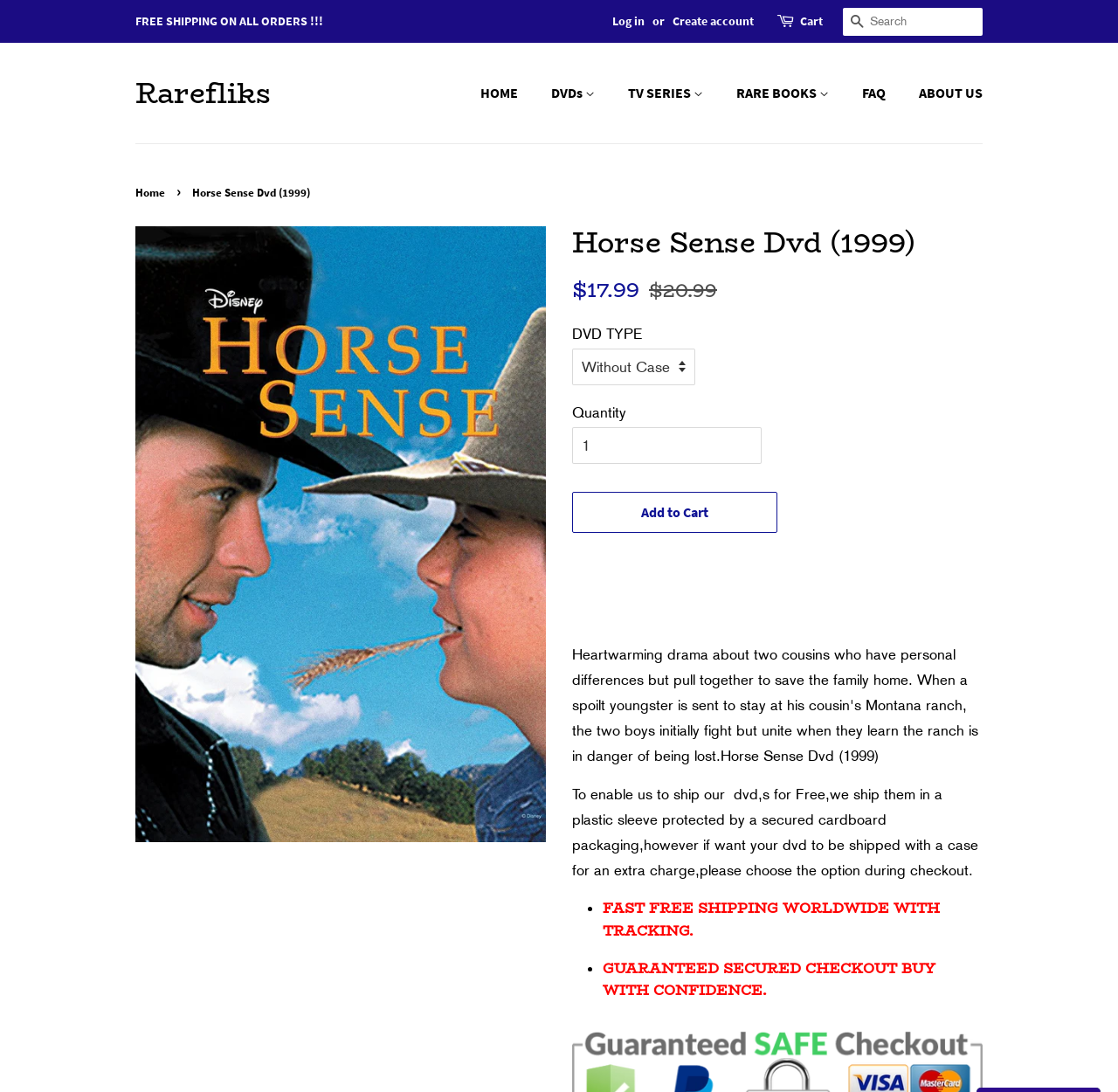What is the type of DVD?
Please provide a detailed and comprehensive answer to the question.

I looked at the 'DVD TYPE' section, but it only has a combobox with no default value selected, so the type of DVD is not specified.